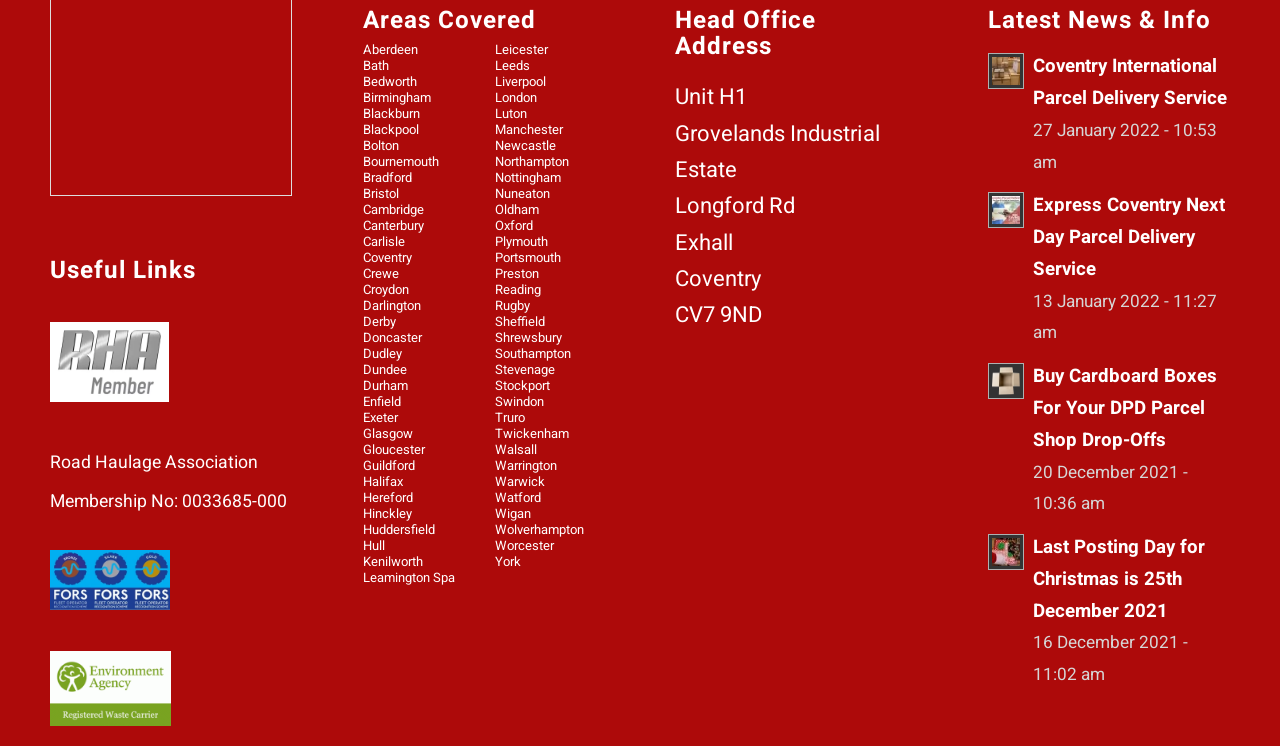How many areas are covered by the organization?
We need a detailed and exhaustive answer to the question. Please elaborate.

The number of areas covered can be determined by counting the number of links under the 'Areas Covered' heading, which are 60 in total.